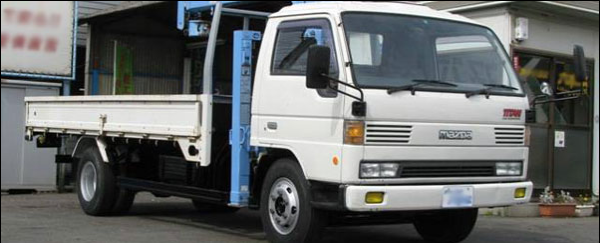What is the purpose of the truck's flatbed?
Please answer the question with a single word or phrase, referencing the image.

Carrying large loads